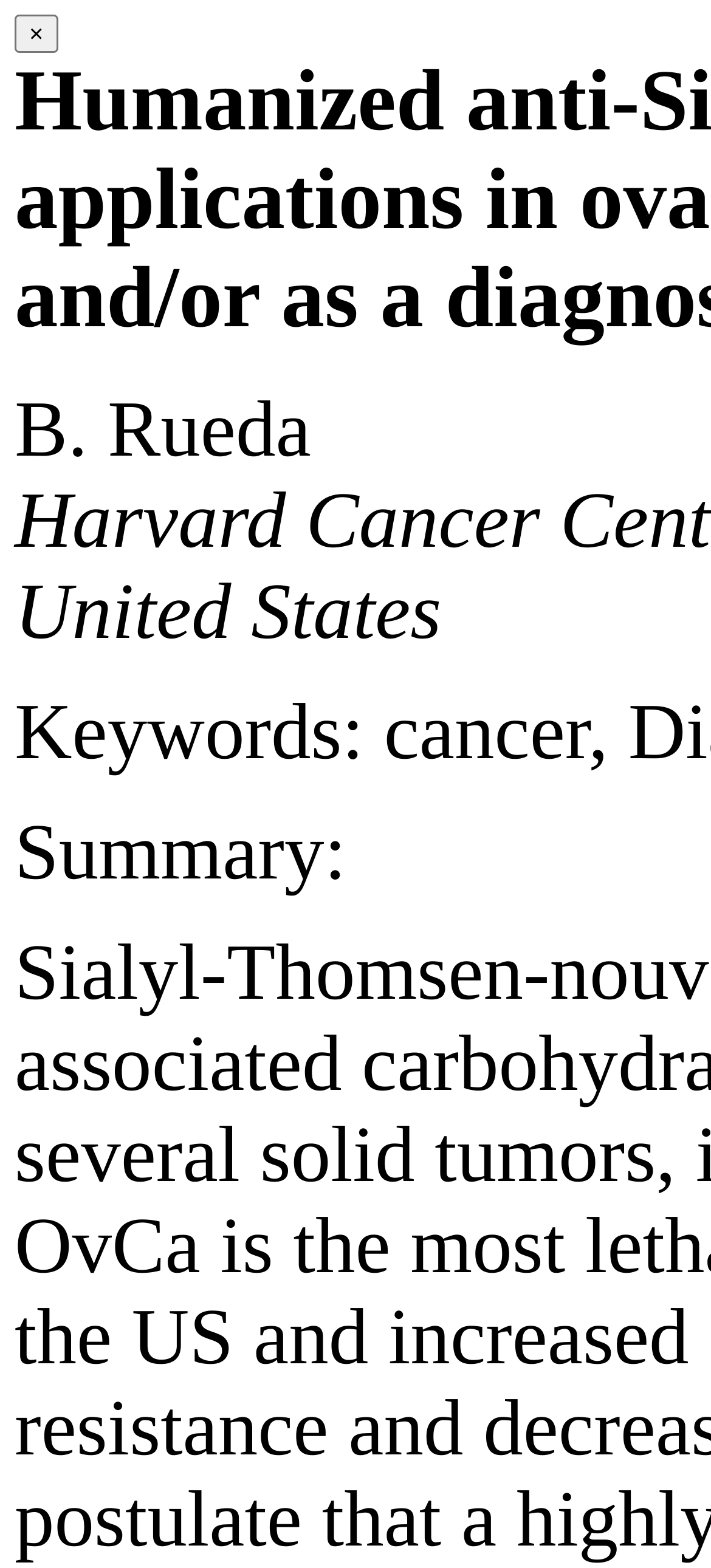Extract the bounding box coordinates of the UI element described: "×". Provide the coordinates in the format [left, top, right, bottom] with values ranging from 0 to 1.

[0.021, 0.009, 0.082, 0.034]